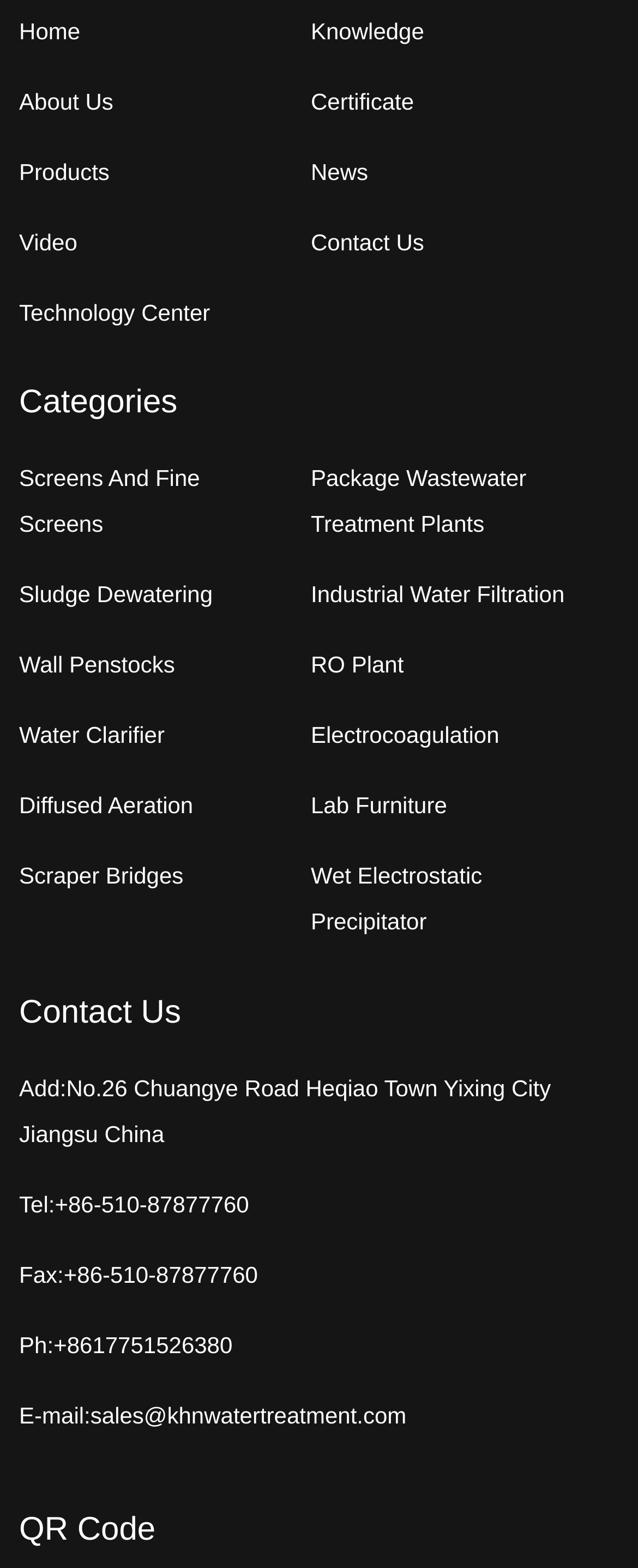Given the description: "sales@khnwatertreatment.com", determine the bounding box coordinates of the UI element. The coordinates should be formatted as four float numbers between 0 and 1, [left, top, right, bottom].

[0.142, 0.894, 0.637, 0.911]